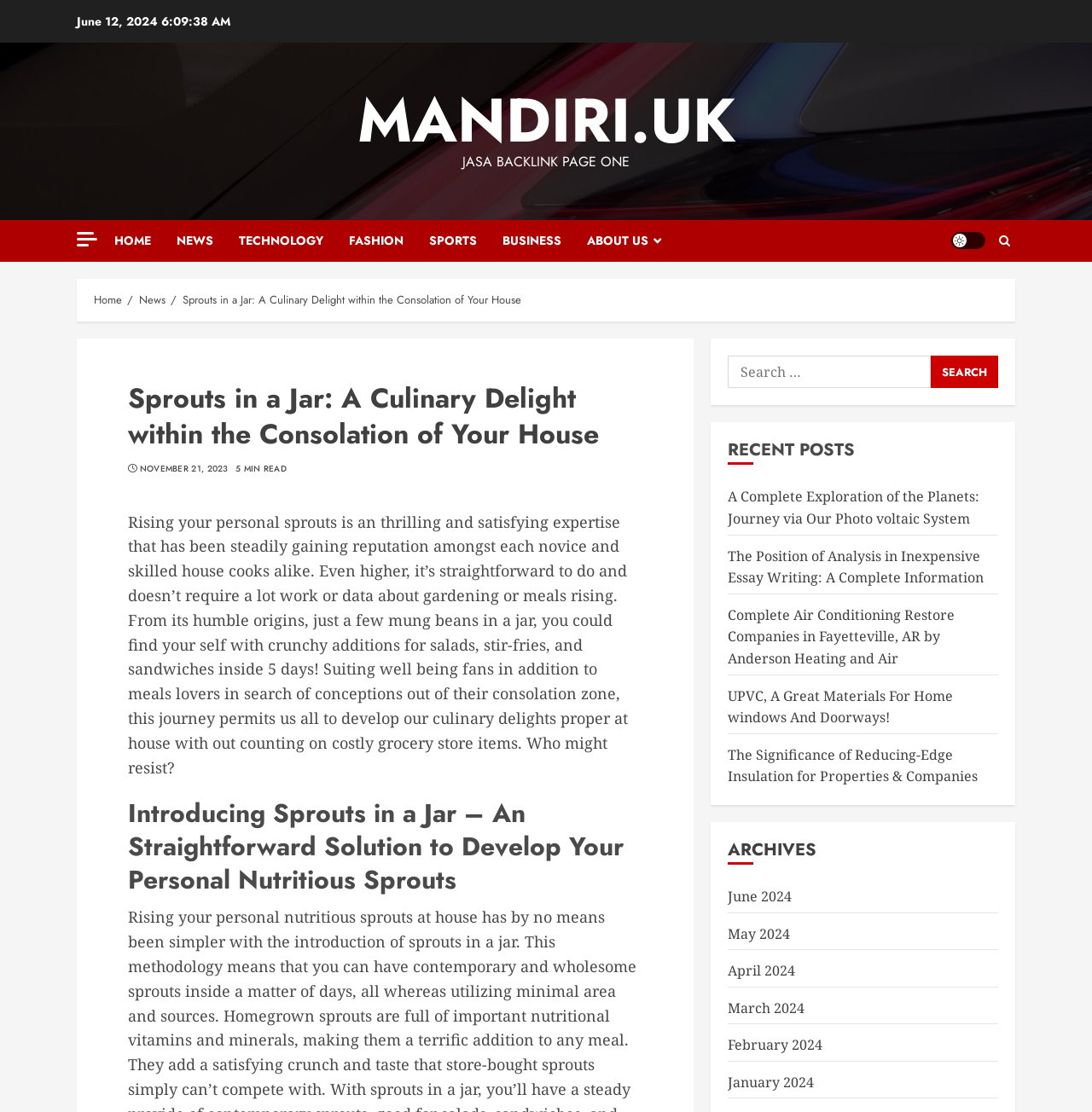Using the webpage screenshot and the element description Disclaimer, determine the bounding box coordinates. Specify the coordinates in the format (top-left x, top-left y, bottom-right x, bottom-right y) with values ranging from 0 to 1.

None